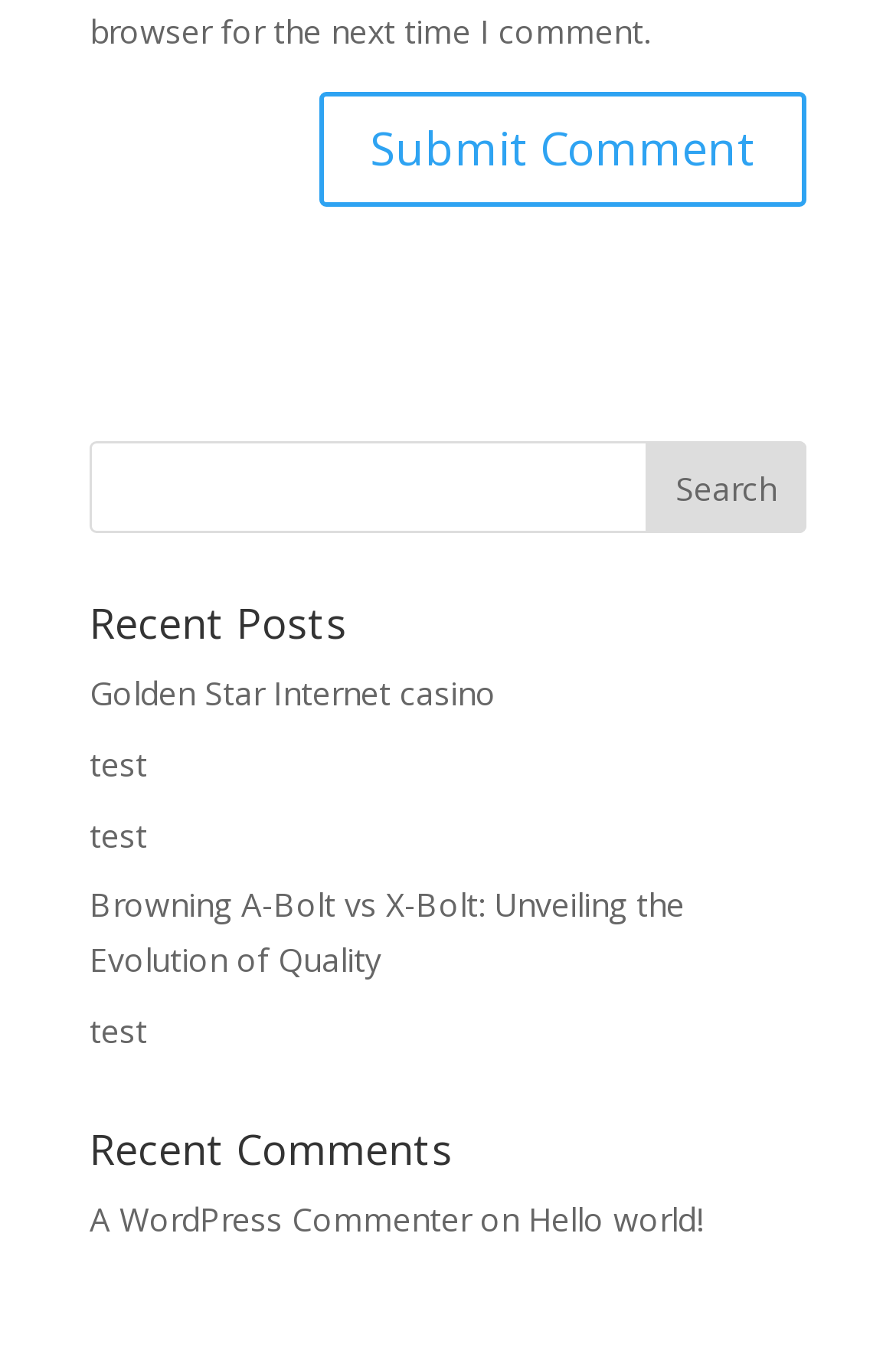Please specify the bounding box coordinates of the clickable region necessary for completing the following instruction: "view the comment from A WordPress Commenter". The coordinates must consist of four float numbers between 0 and 1, i.e., [left, top, right, bottom].

[0.1, 0.886, 0.526, 0.918]